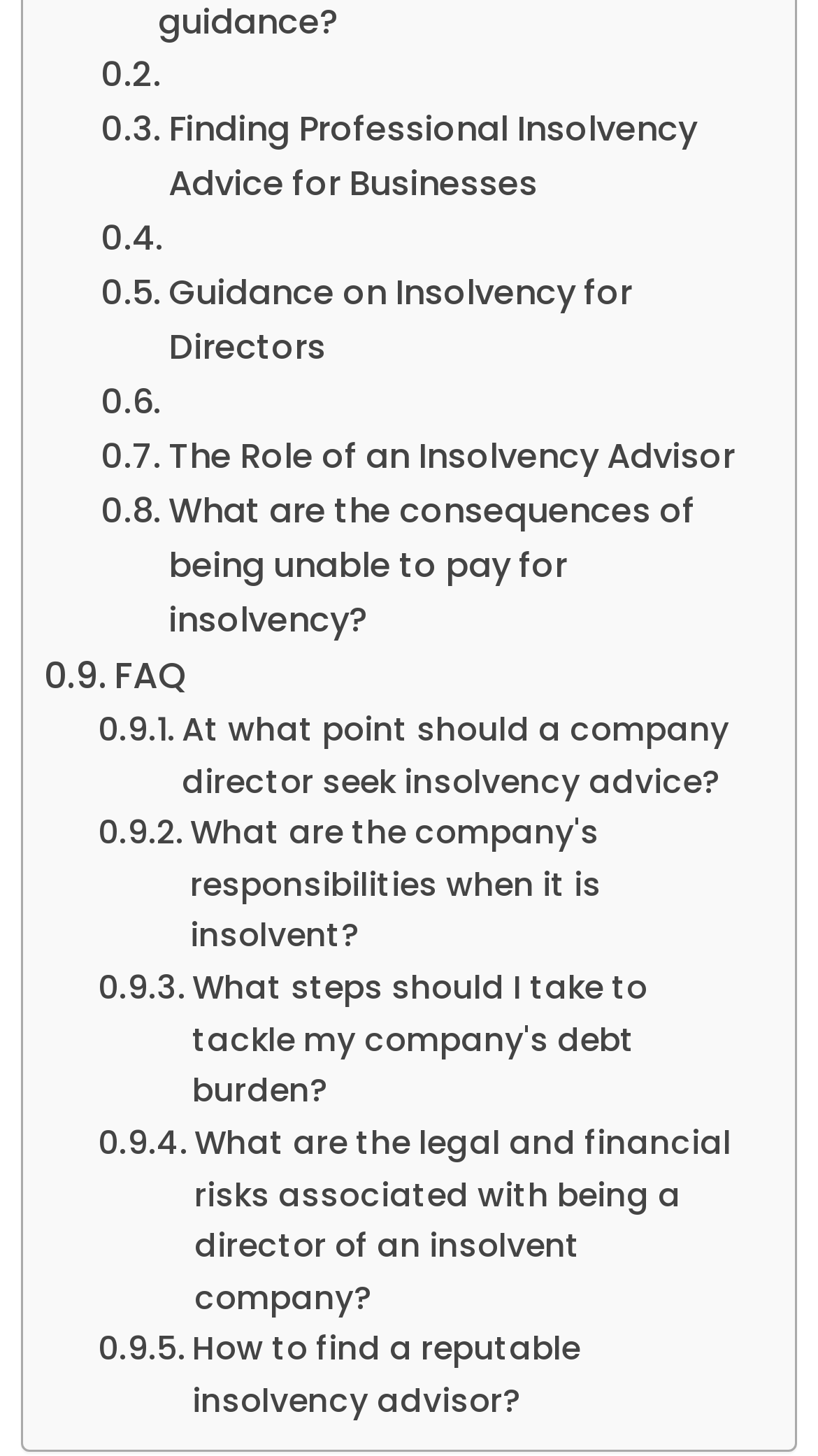What is the last link on the webpage? Based on the image, give a response in one word or a short phrase.

How to find a reputable insolvency advisor?